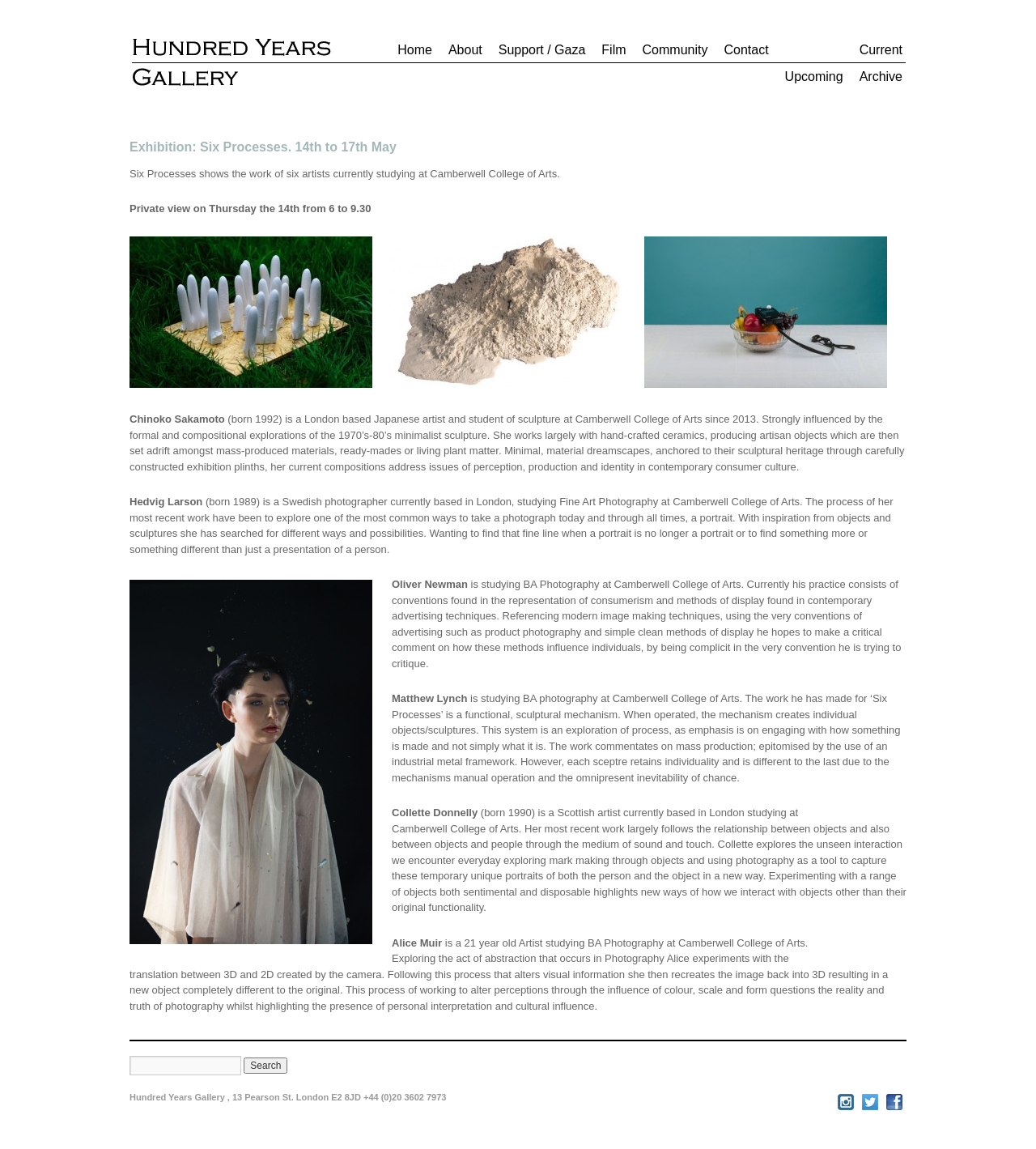Give a comprehensive overview of the webpage, including key elements.

This webpage is about an art exhibition called "Six Processes" taking place at the Hundred Years Gallery from 14th to 17th May. At the top of the page, there is a navigation menu with links to "Home", "About", "Support / Gaza", "Film", "Community", "Contact", "Current", "Upcoming", and "Archive". 

Below the navigation menu, there is a main section that displays information about the exhibition. The title "Exhibition: Six Processes. 14th to 17th May" is prominently displayed at the top of this section. 

The exhibition features the work of six artists currently studying at Camberwell College of Arts. There is a brief description of the exhibition, followed by a list of the participating artists, each with their own section. 

Each artist's section includes a brief bio, a description of their work, and an image related to their art. The artists are Alice 3, landscape object, woodenroom_-176, Chinoko Sakamoto, Hedvig Larson, Oliver Newman, Matthew Lynch, Collette Donnelly, and Alice Muir. 

At the bottom of the page, there is a section with the gallery's address and contact information, as well as a search function and some social media links.